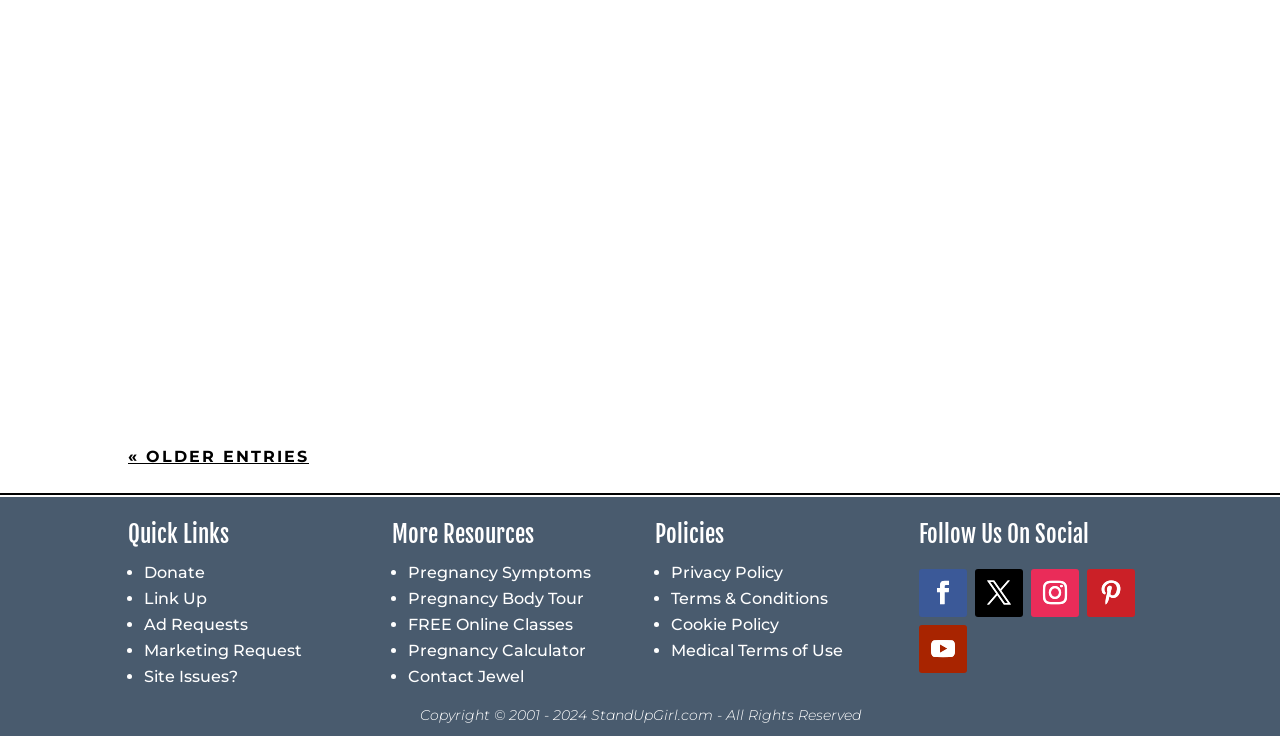What are the quick links provided?
Refer to the image and answer the question using a single word or phrase.

Donate, Link Up, Ad Requests, Marketing Request, Site Issues?